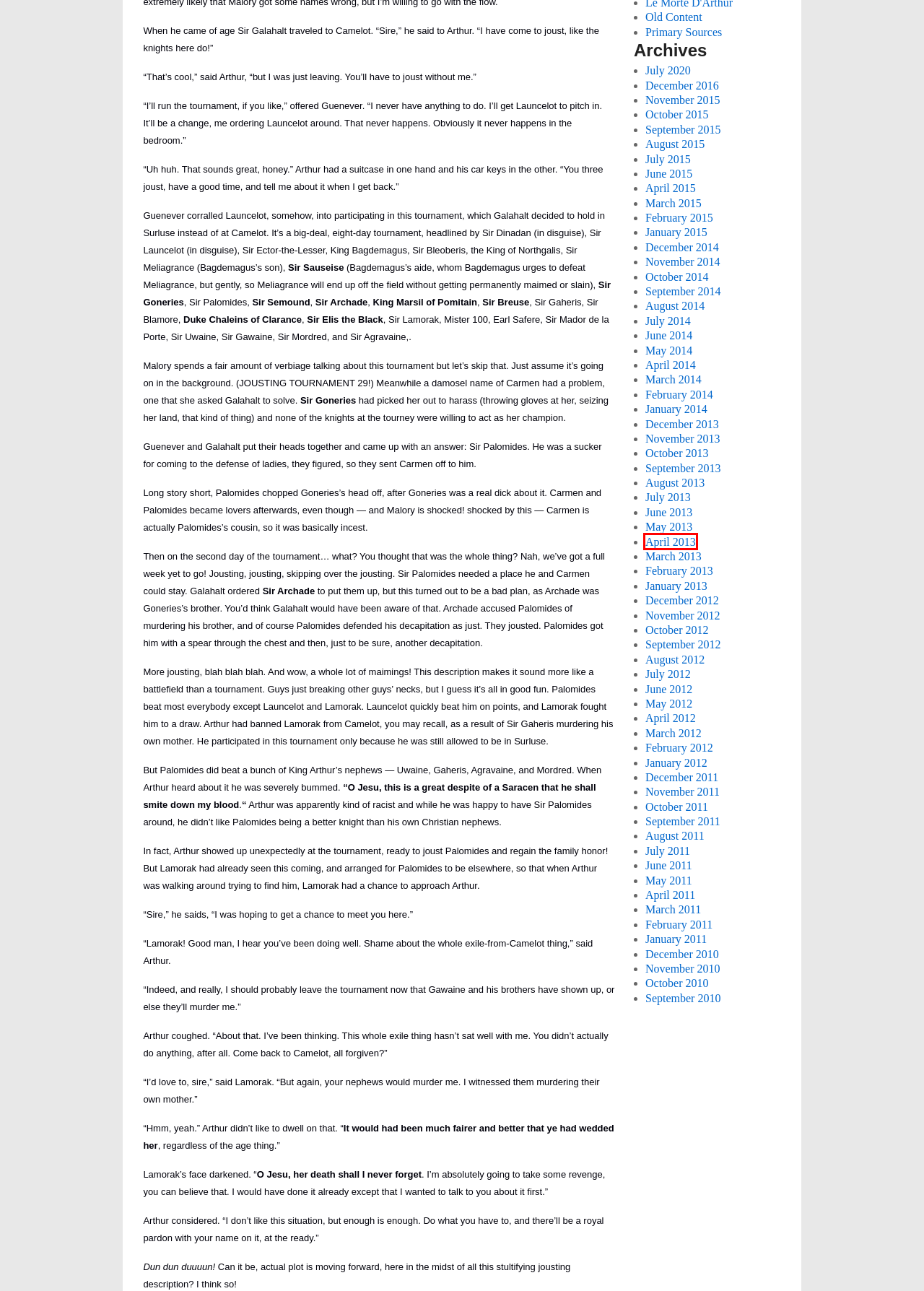Please examine the screenshot provided, which contains a red bounding box around a UI element. Select the webpage description that most accurately describes the new page displayed after clicking the highlighted element. Here are the candidates:
A. January 2011 – Primary Sources
B. March 2014 – Primary Sources
C. March 2013 – Primary Sources
D. February 2012 – Primary Sources
E. November 2010 – Primary Sources
F. April 2013 – Primary Sources
G. September 2010 – Primary Sources
H. July 2015 – Primary Sources

F